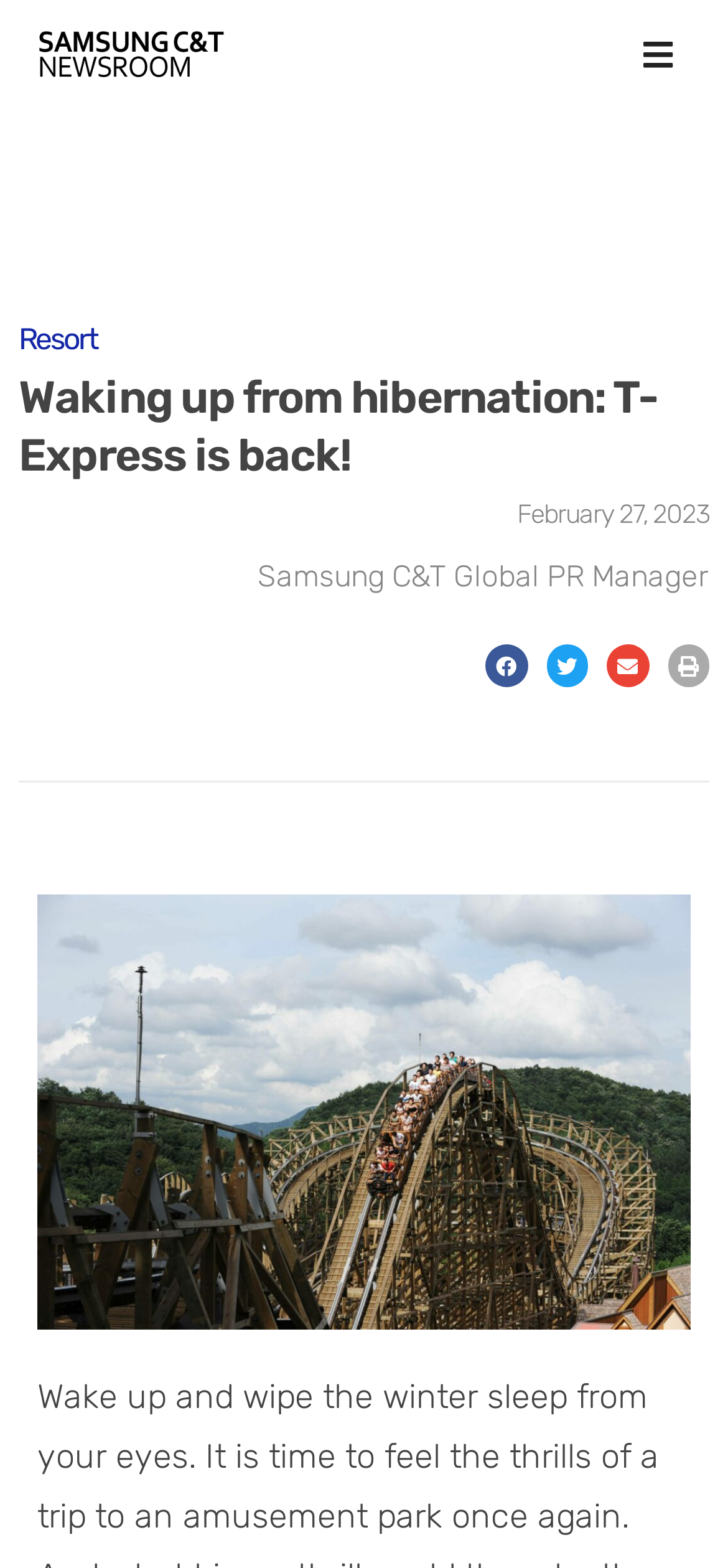Elaborate on the webpage's design and content in a detailed caption.

The webpage appears to be an article from the Samsung C&T Newsroom, with the title "Waking up from hibernation: T-Express is back!" prominently displayed at the top. Below the title, there is a date "February 27, 2023" and the author's title "Samsung C&T Global PR Manager" is mentioned.

On the top-right corner, there is a button to "Open/Close Menu" which is currently not expanded. When expanded, it reveals a menu with a link to "Resort". 

At the very top of the page, there is a small link on the left side, and another similar link at the bottom of the page, both of which do not have any descriptive text.

The article's content is not explicitly mentioned, but there are social media sharing buttons at the bottom, allowing users to share the article on Facebook, Twitter, email, or print it. These buttons are aligned horizontally and take up a significant portion of the bottom section of the page.

Overall, the webpage has a simple layout with a clear title, date, and author information, and provides options for users to share the article on various platforms.